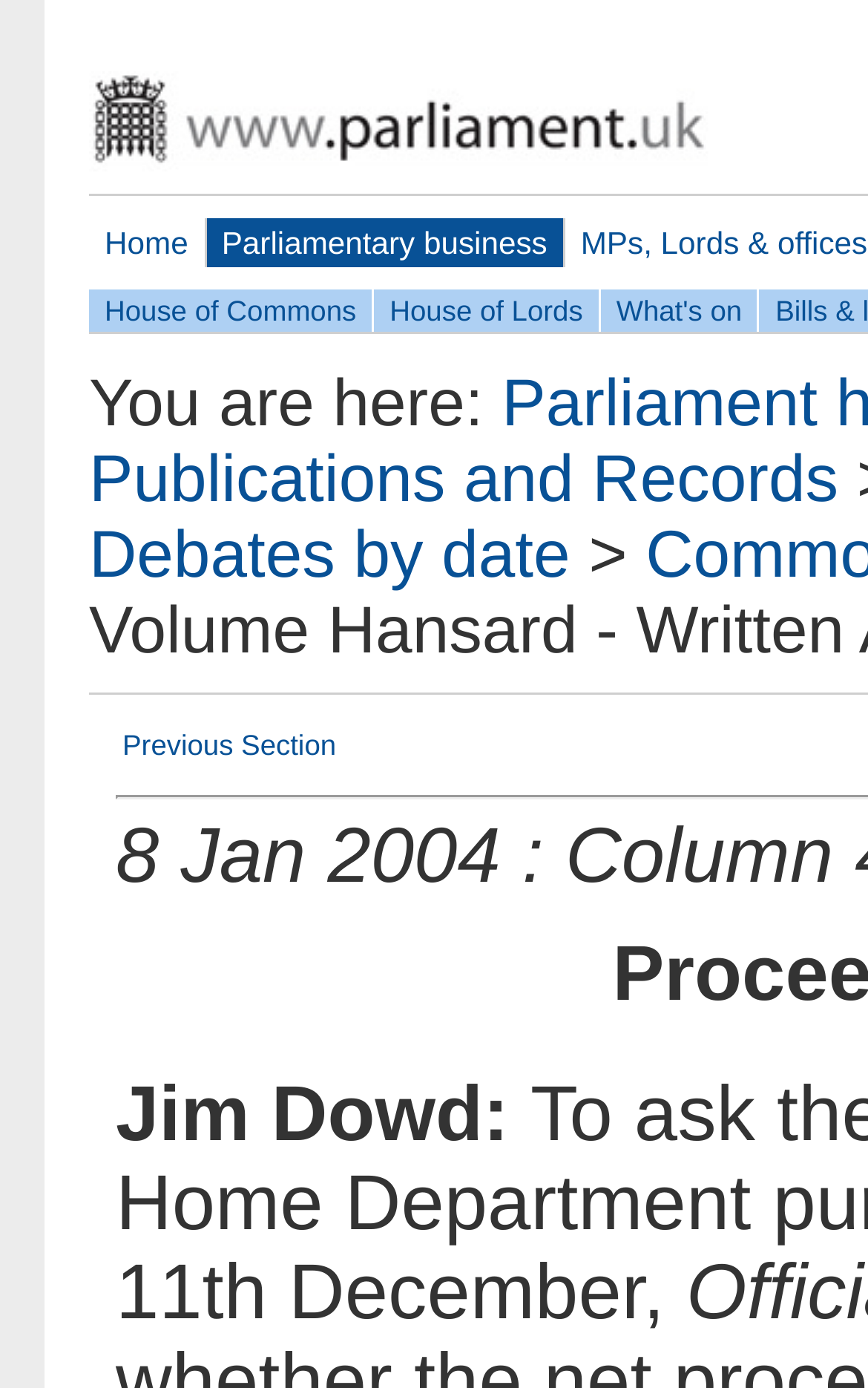How many table cells are in the 'Previous Section' layout table?
Using the image, answer in one word or phrase.

1